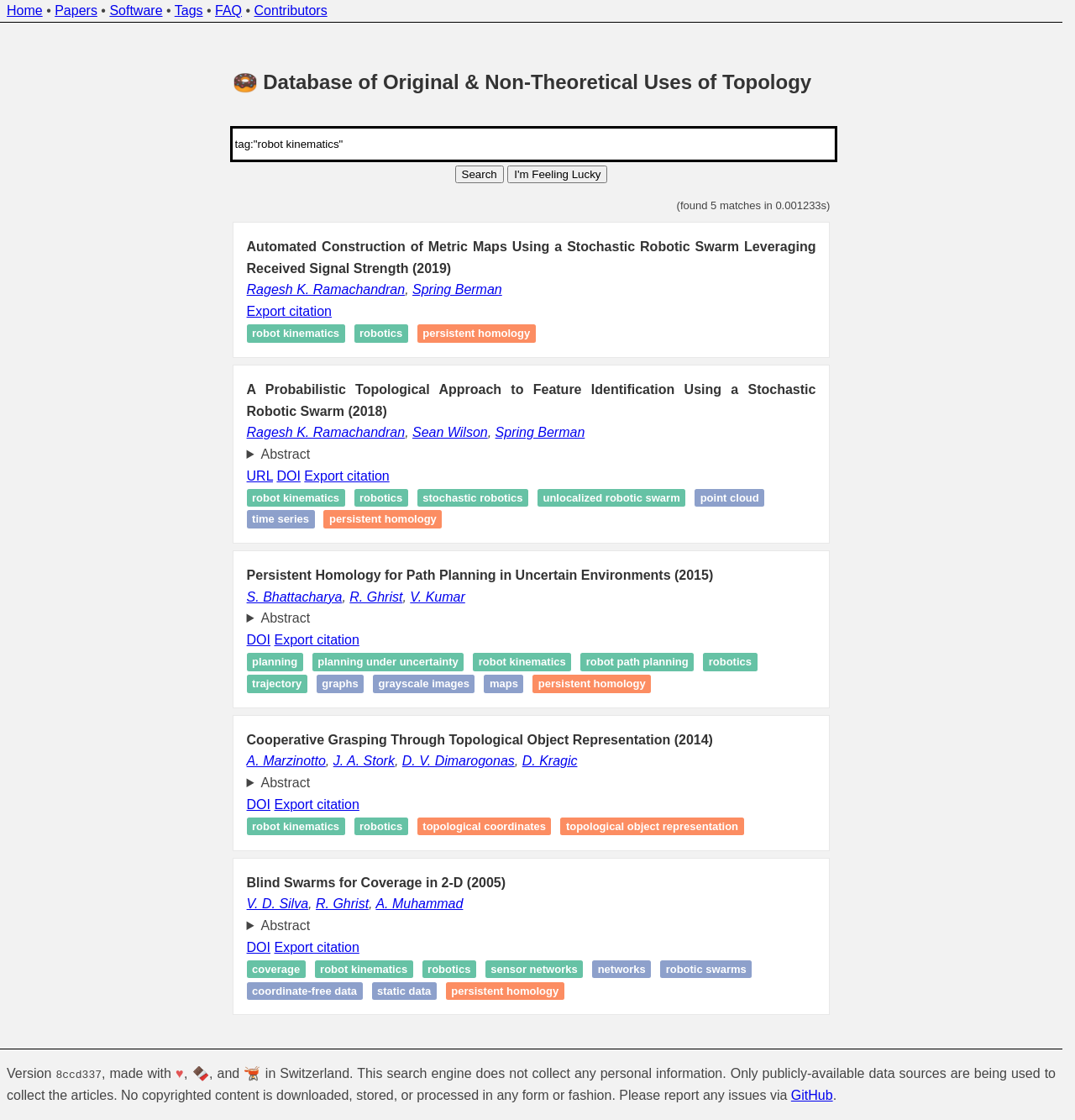Locate the bounding box coordinates of the region to be clicked to comply with the following instruction: "Export citation of the first paper". The coordinates must be four float numbers between 0 and 1, in the form [left, top, right, bottom].

[0.229, 0.272, 0.309, 0.284]